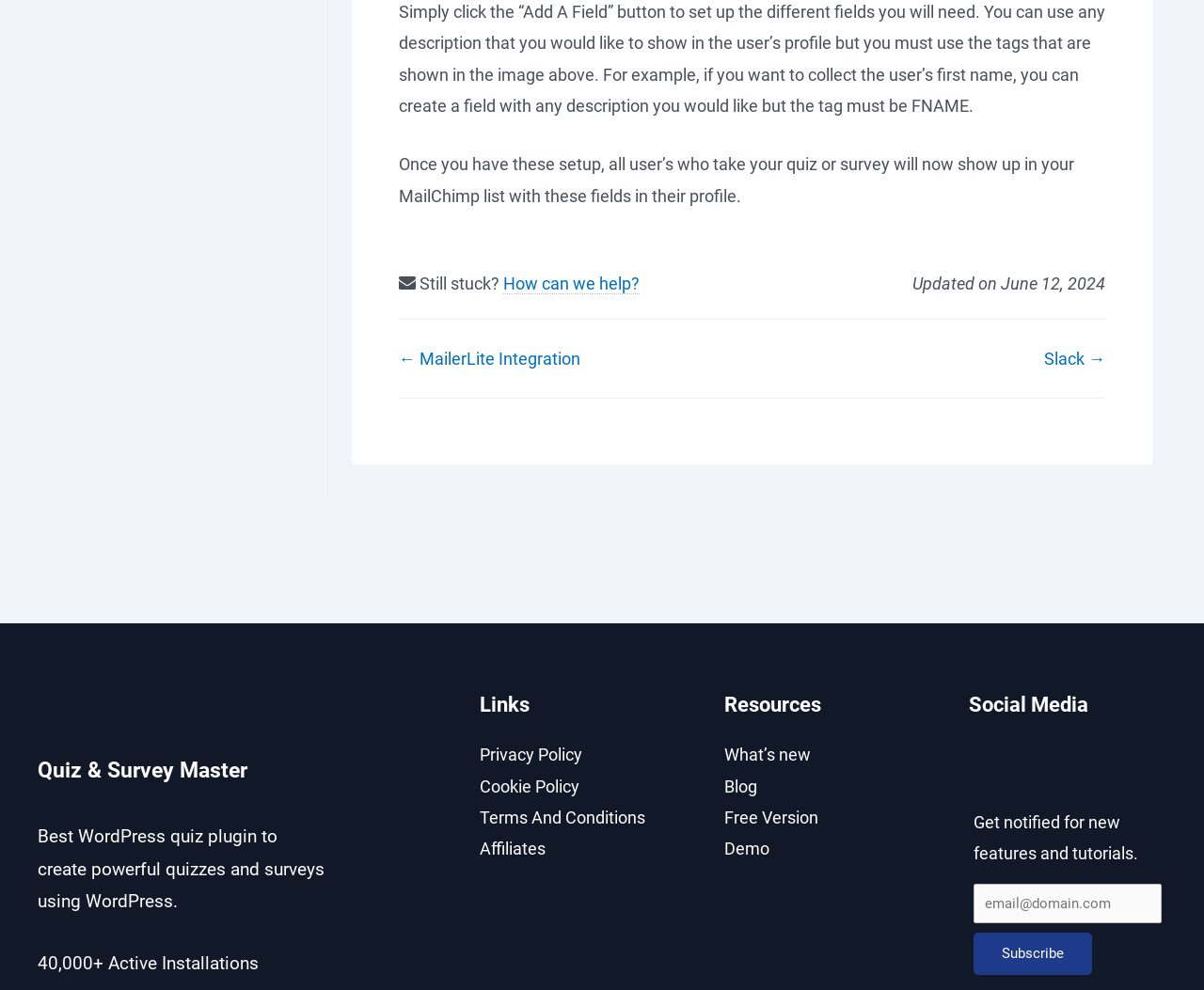Determine the bounding box coordinates of the area to click in order to meet this instruction: "Click the 'How can we help?' link".

[0.418, 0.277, 0.531, 0.297]